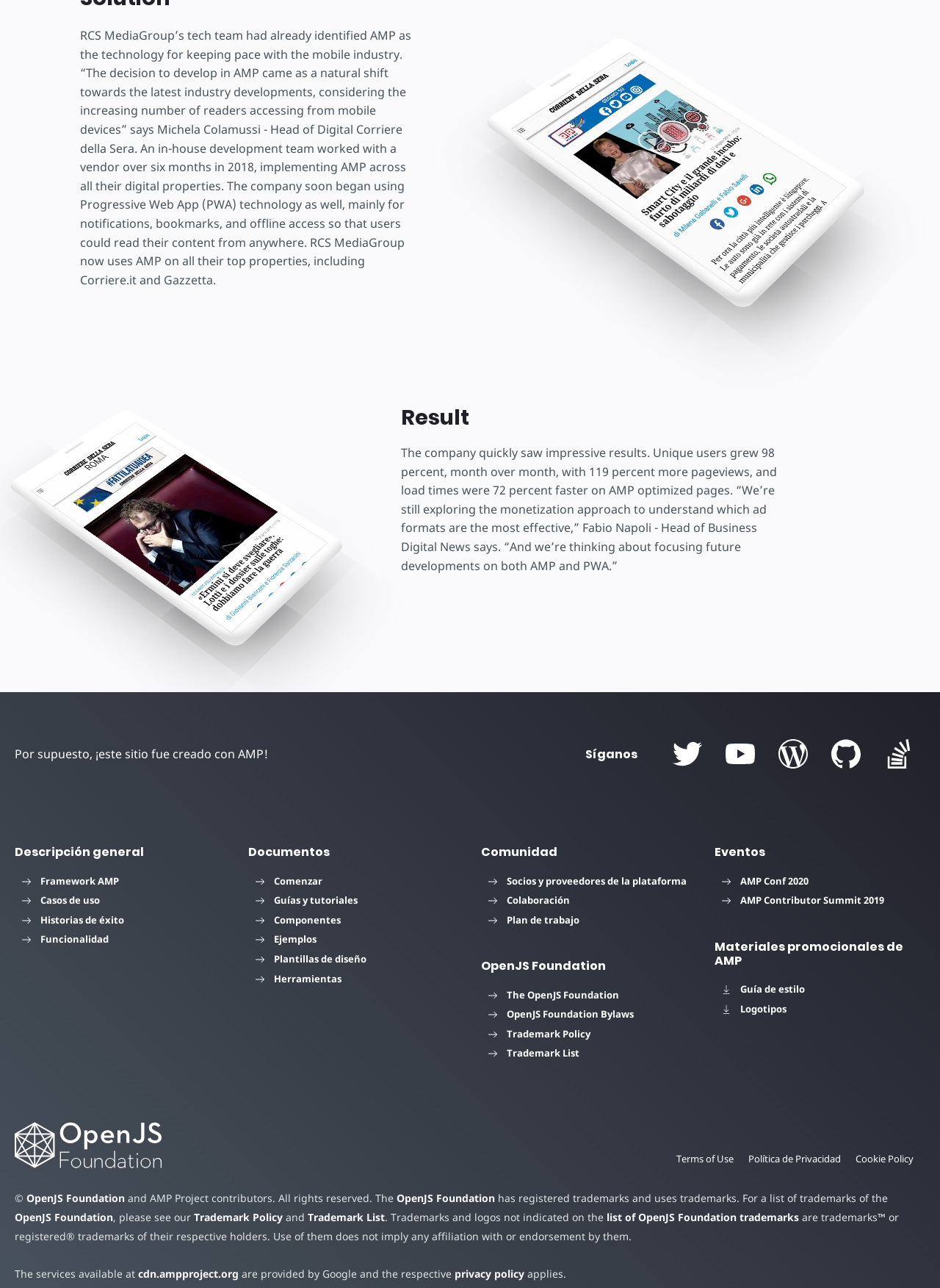Determine the bounding box coordinates of the element that should be clicked to execute the following command: "Follow RCS MediaGroup on Twitter".

[0.716, 0.574, 0.747, 0.597]